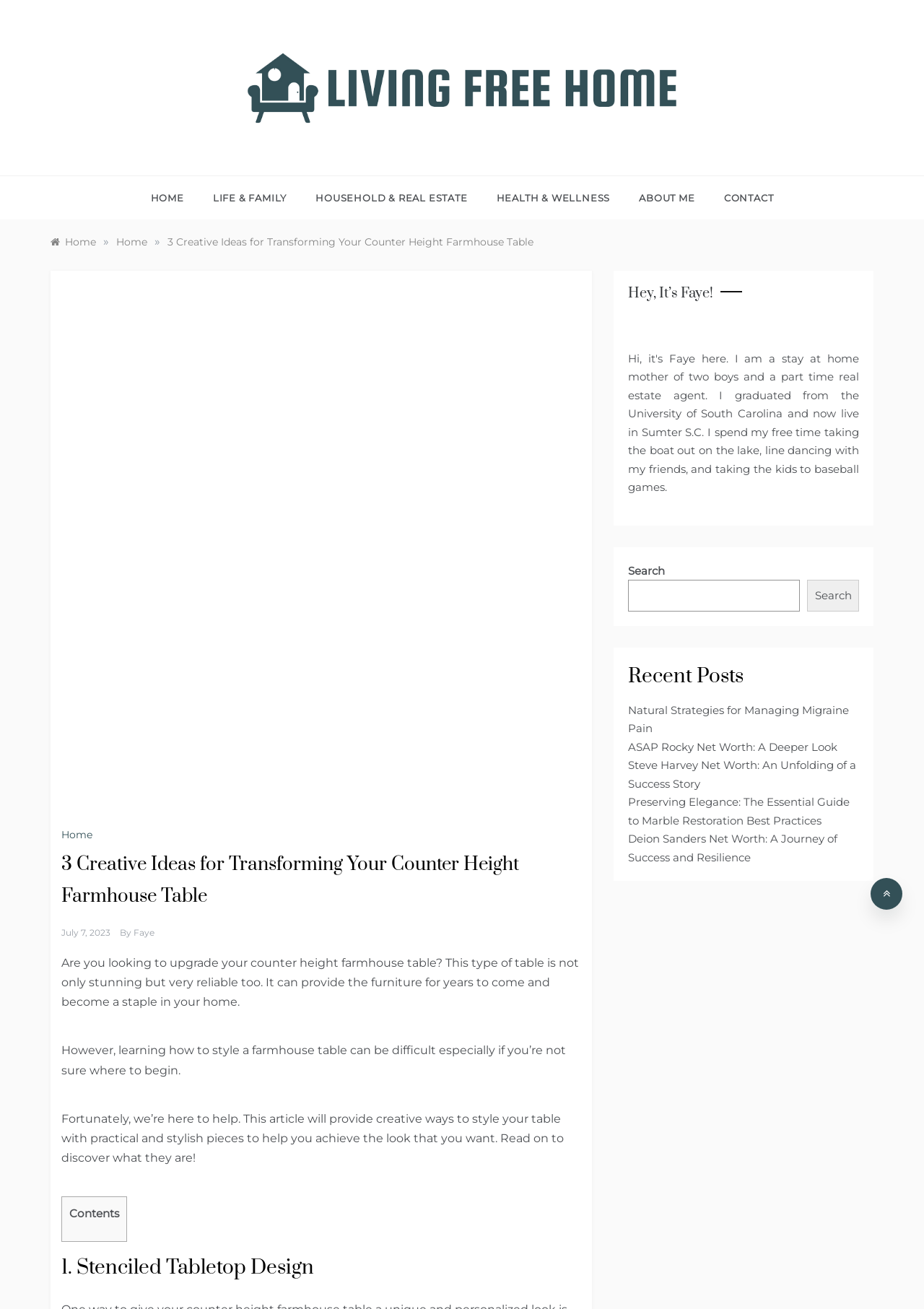What is the topic of the article?
From the image, provide a succinct answer in one word or a short phrase.

Transforming a counter height farmhouse table